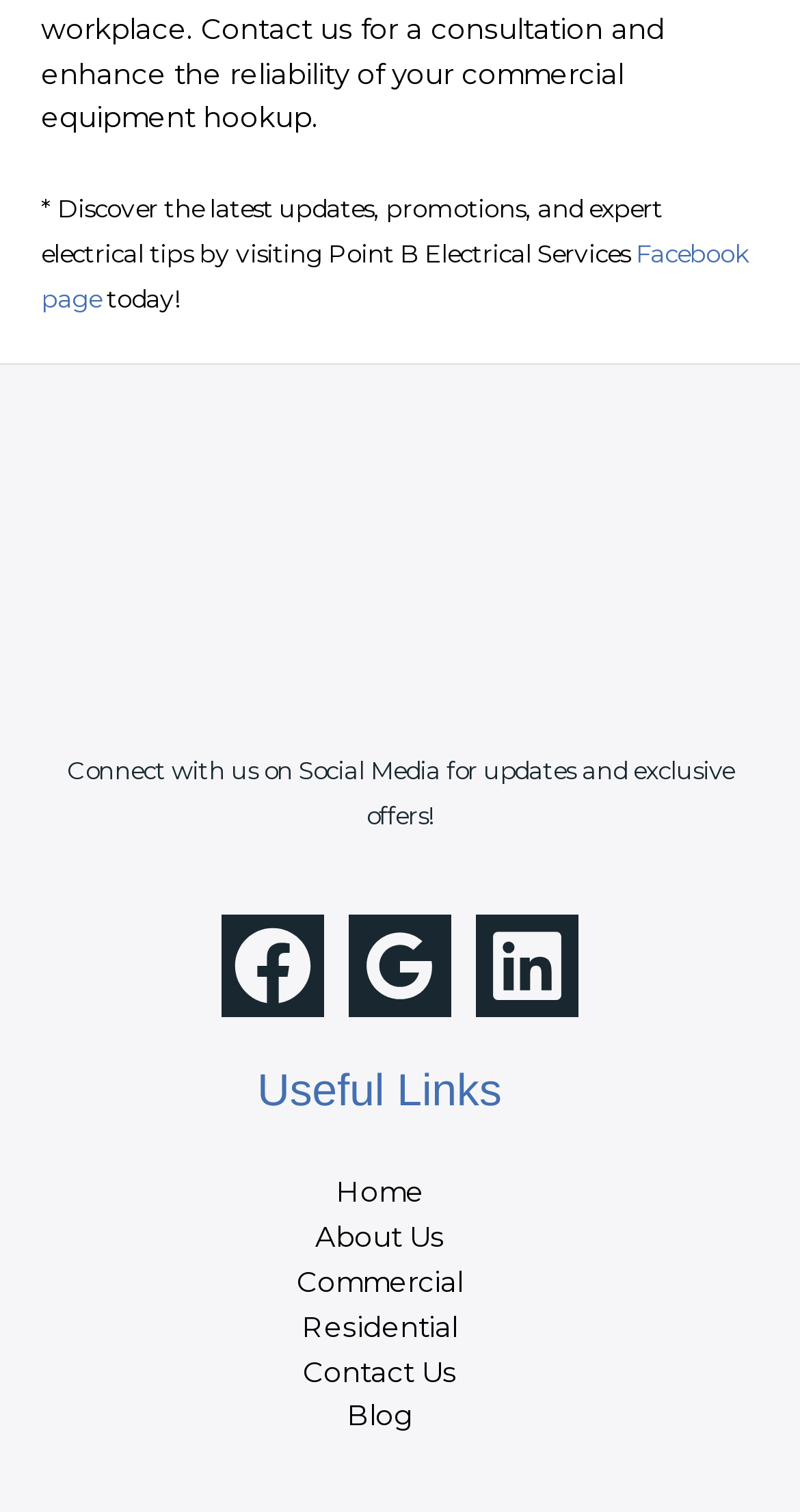Please identify the bounding box coordinates of the element I need to click to follow this instruction: "View Contact Us page".

[0.378, 0.896, 0.571, 0.918]